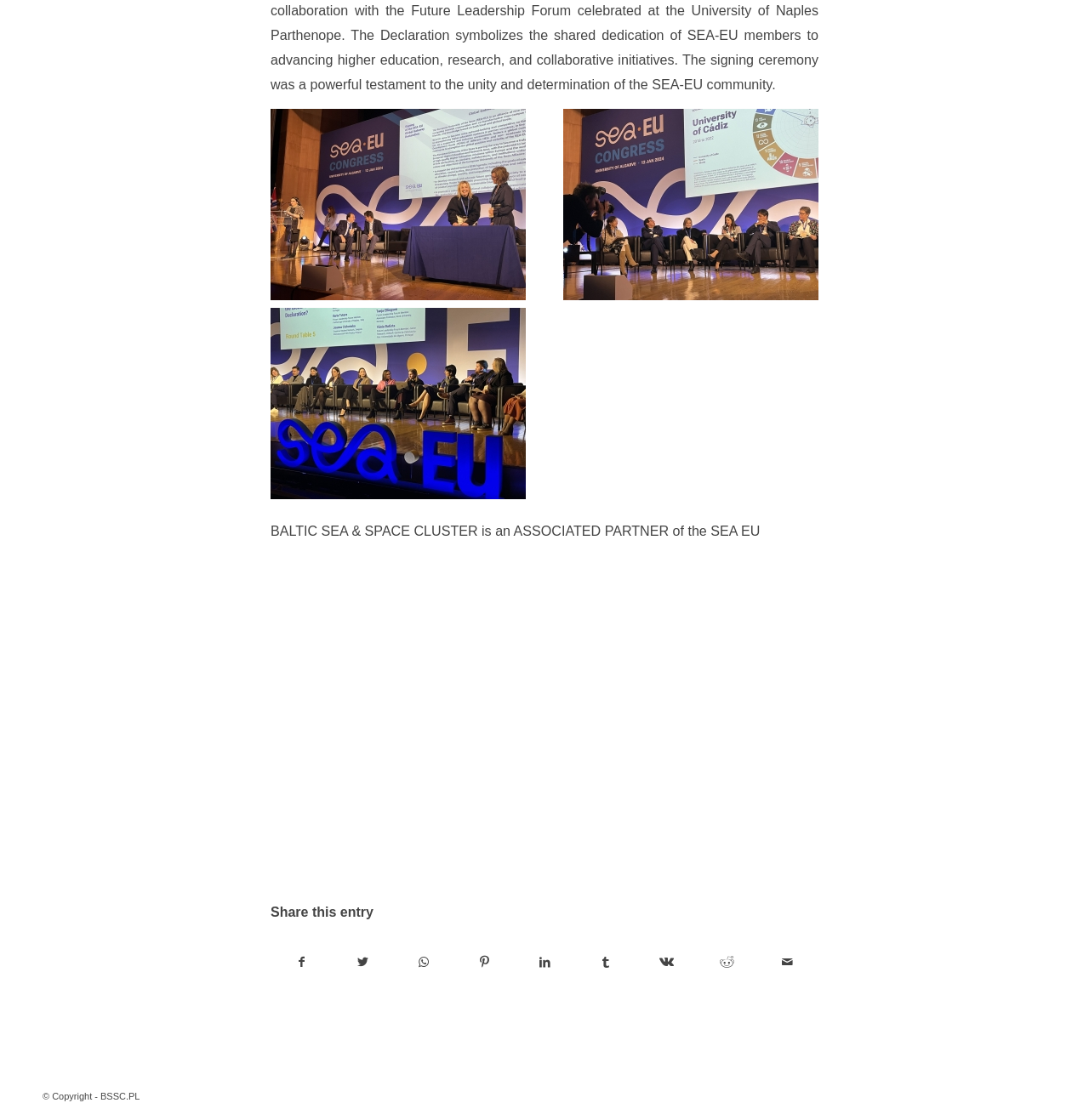Locate the coordinates of the bounding box for the clickable region that fulfills this instruction: "Share this entry on LinkedIn".

[0.473, 0.838, 0.528, 0.881]